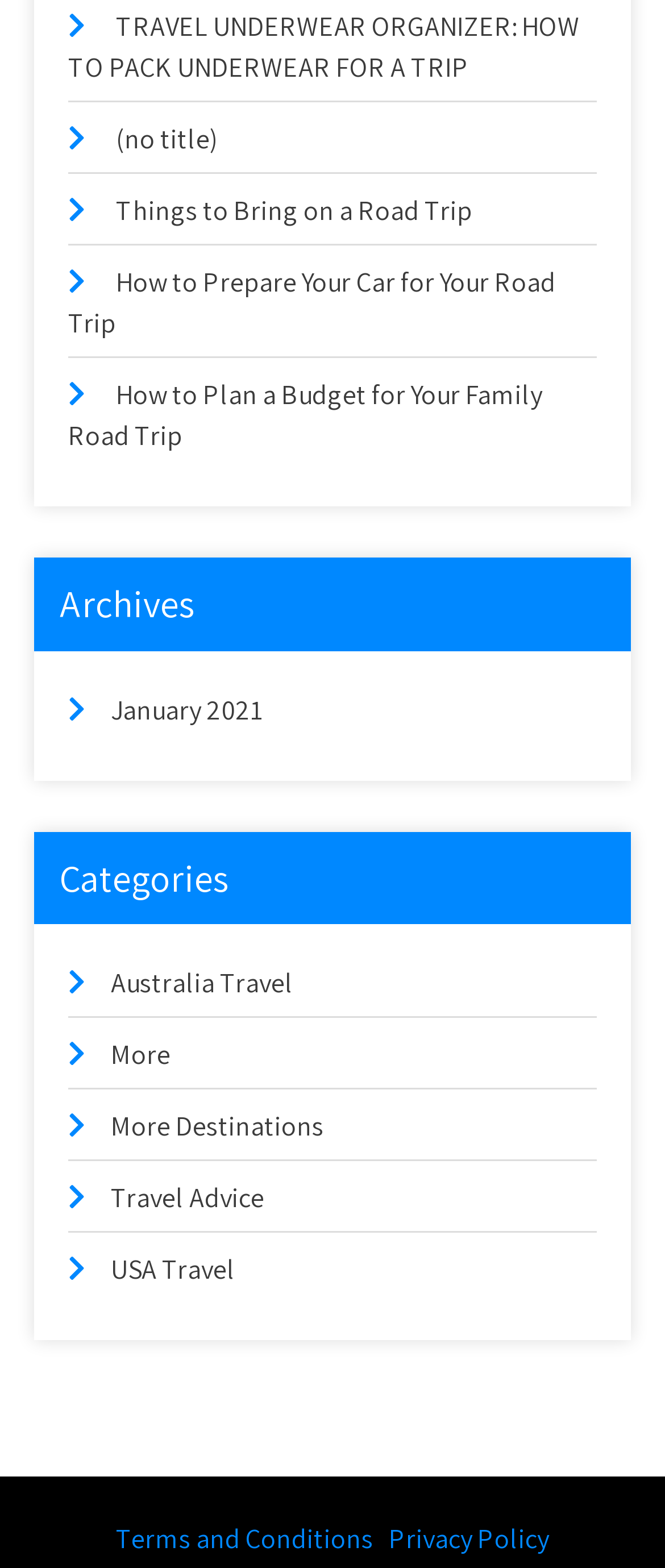Using the details in the image, give a detailed response to the question below:
How many links are there under the 'Archives' heading?

Under the 'Archives' heading, there is only one link, which is 'January 2021'. This link is related to the archives of the webpage for the month of January 2021.